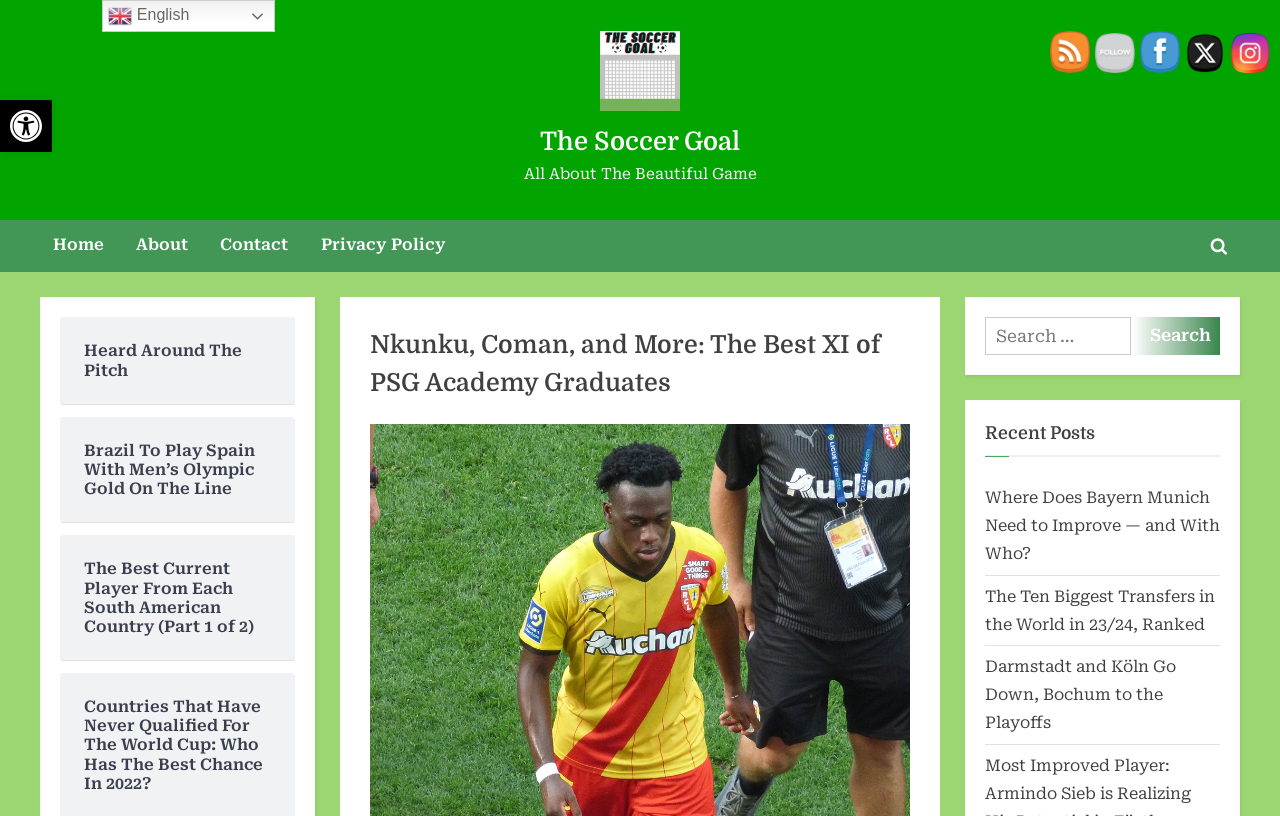Identify the bounding box coordinates for the UI element that matches this description: "Privacy Policy".

[0.24, 0.269, 0.358, 0.333]